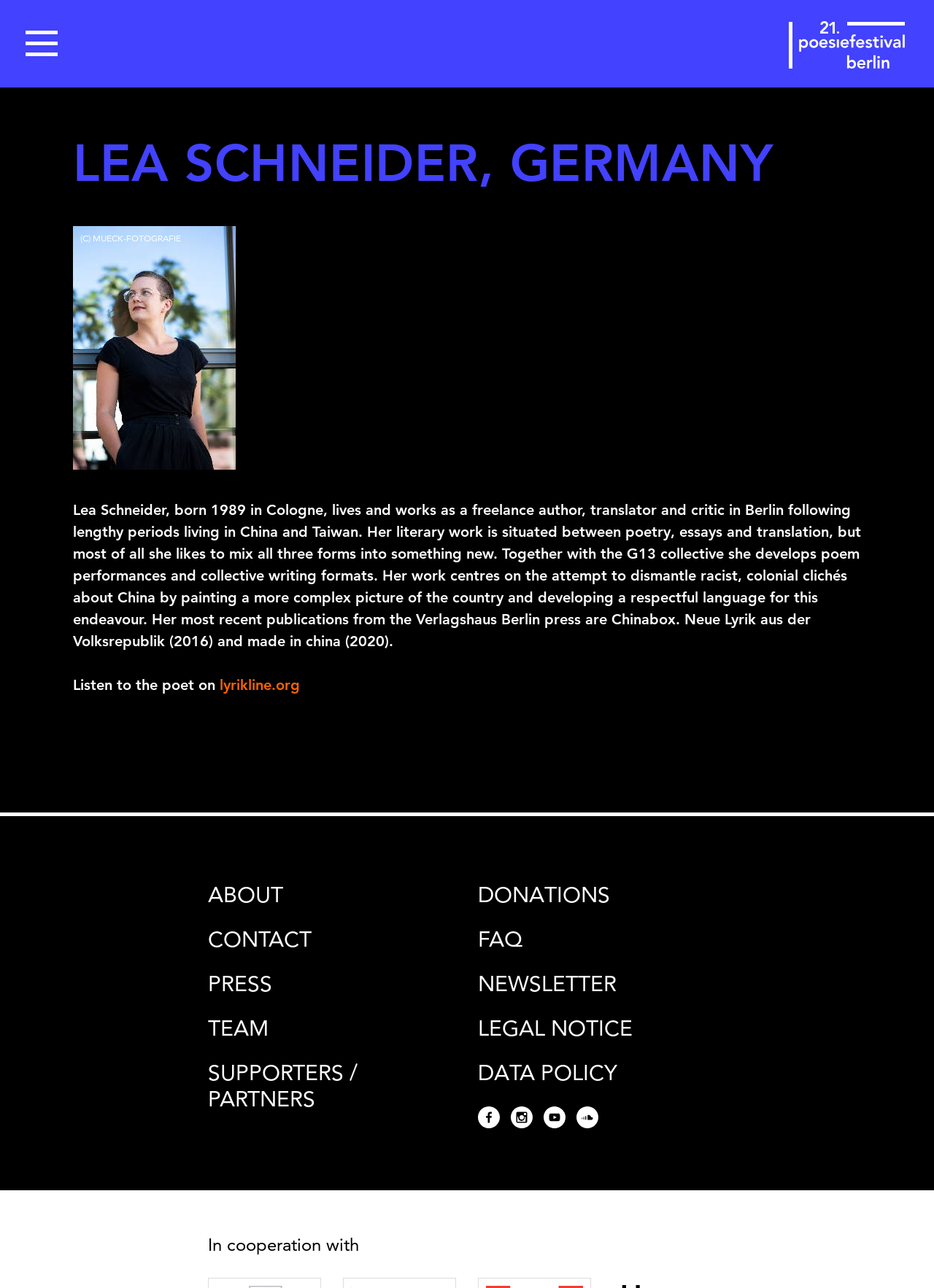Provide the bounding box coordinates for the area that should be clicked to complete the instruction: "Click on the 'Home' link".

None